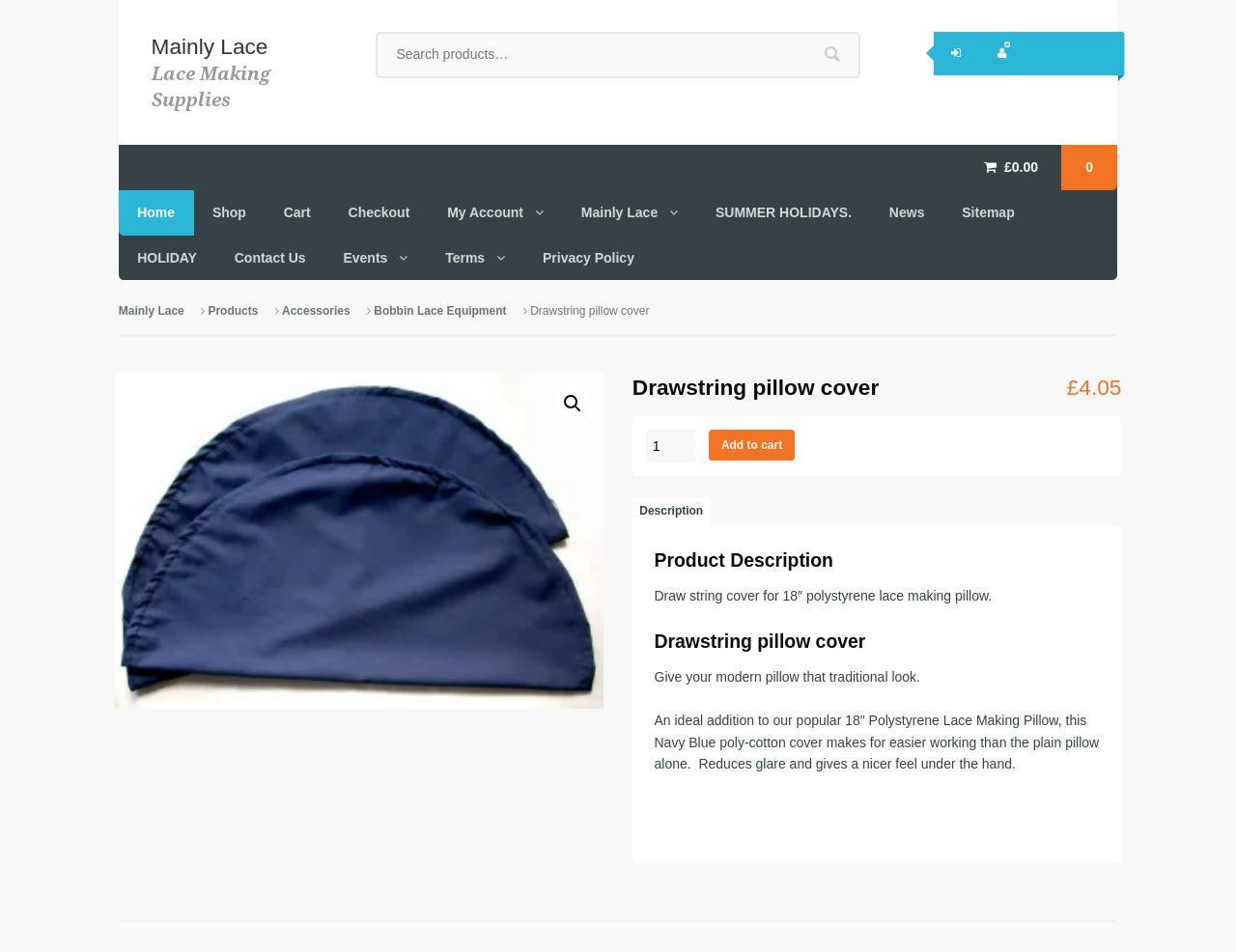Find the bounding box coordinates of the element I should click to carry out the following instruction: "Subscribe to the newsletter".

None